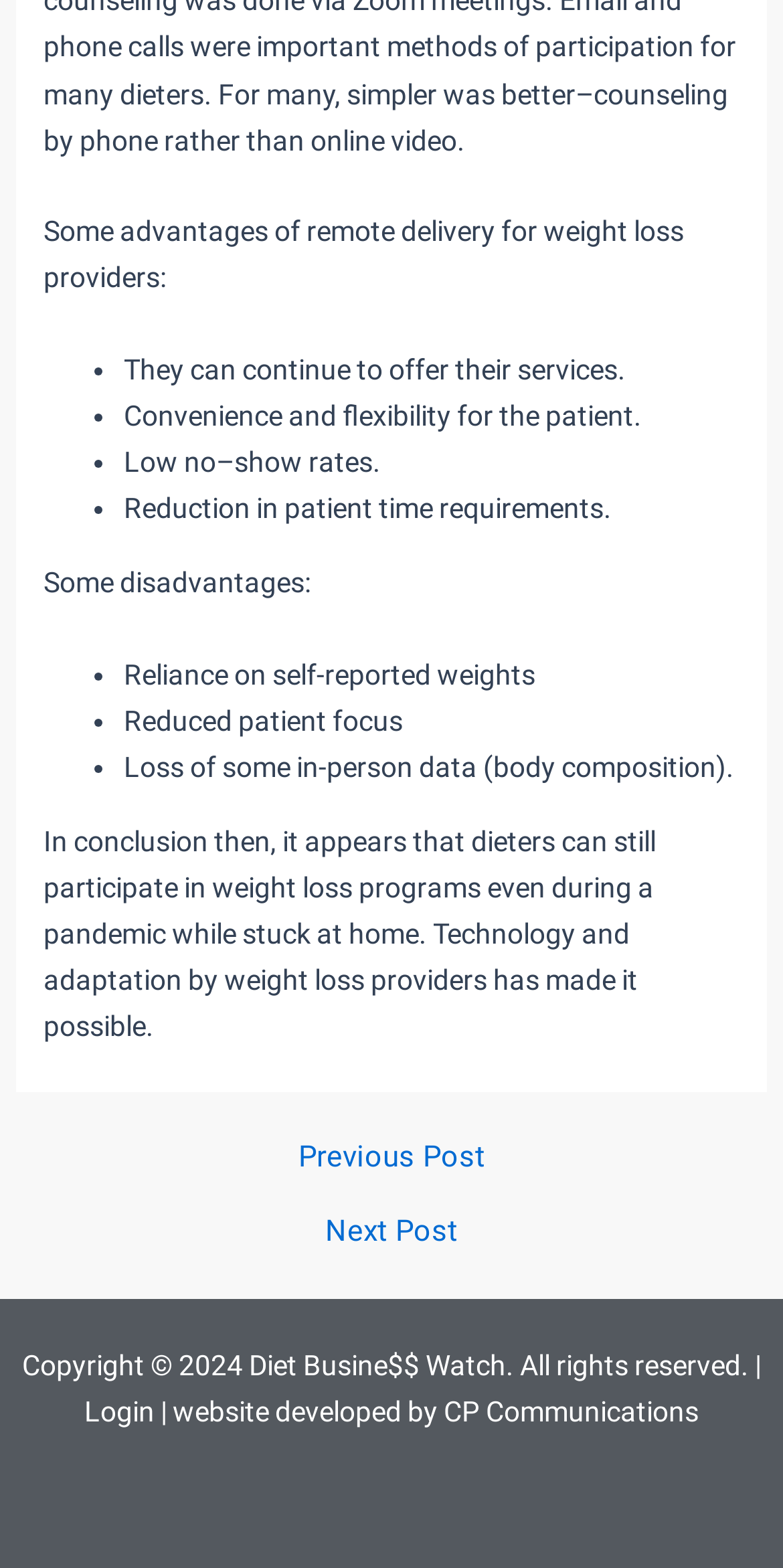Given the element description: "Login", predict the bounding box coordinates of the UI element it refers to, using four float numbers between 0 and 1, i.e., [left, top, right, bottom].

[0.108, 0.889, 0.197, 0.91]